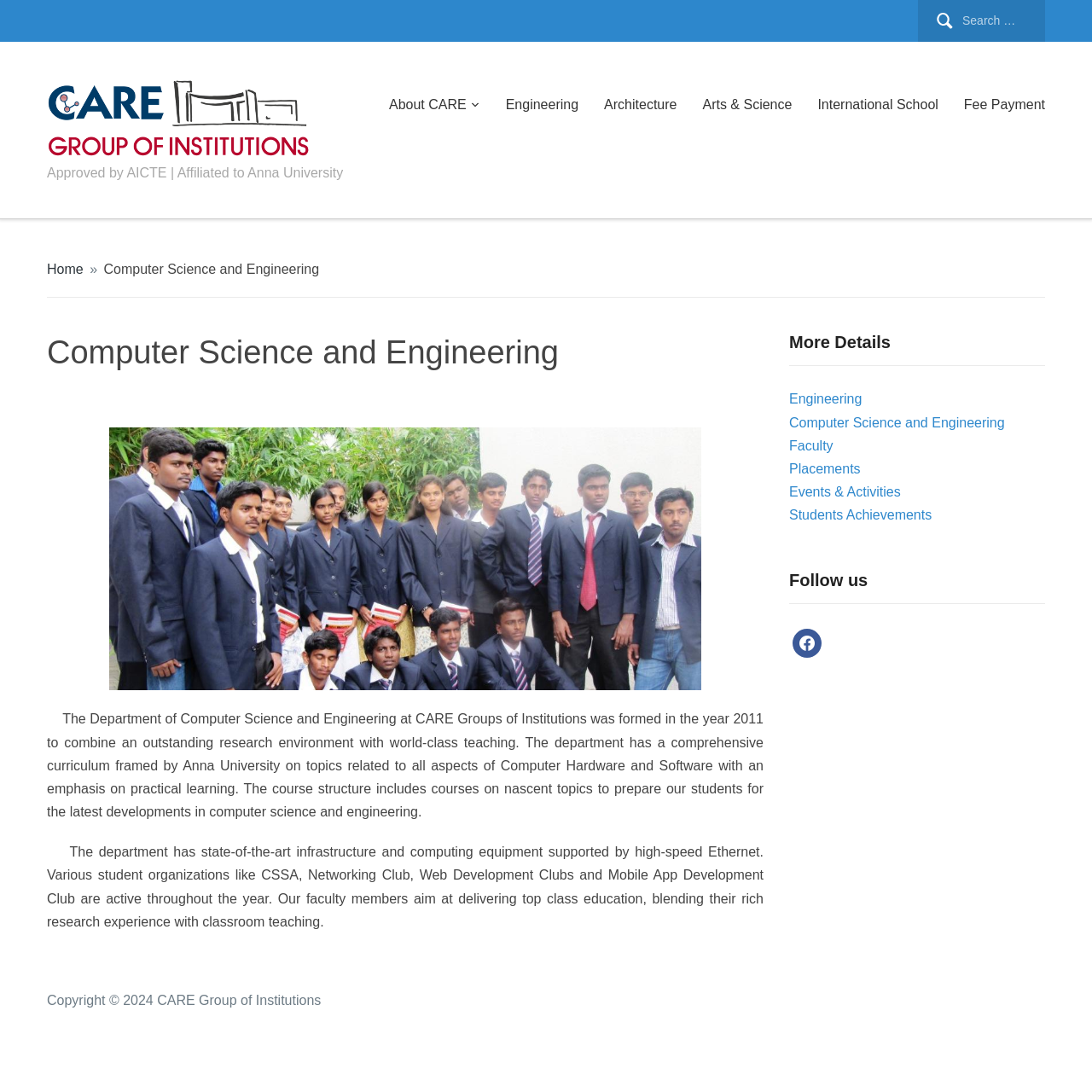Please determine the bounding box coordinates for the element with the description: "Arts & Science".

[0.643, 0.085, 0.725, 0.107]